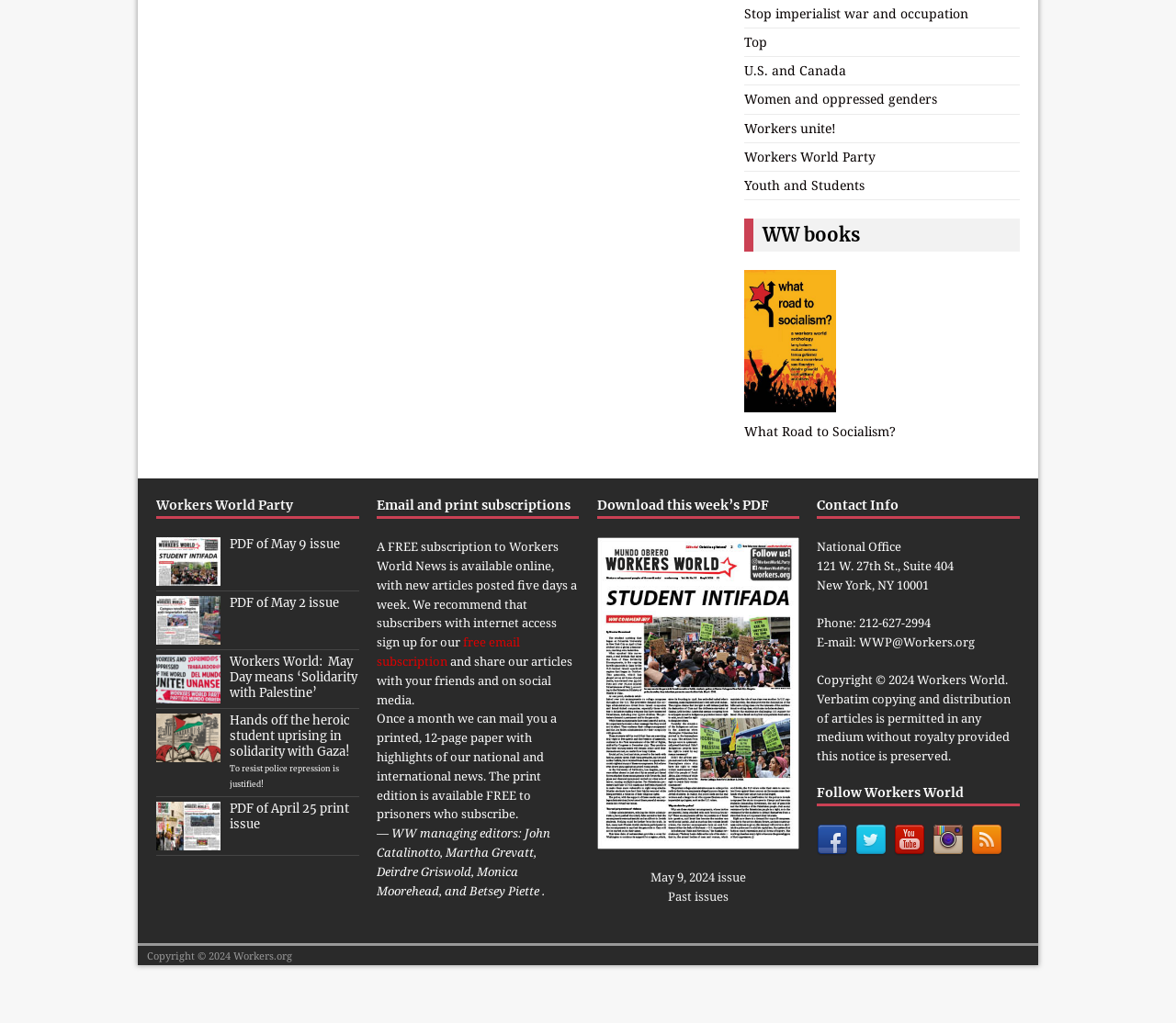What is the topic of the book with the cover image? Using the information from the screenshot, answer with a single word or phrase.

What Road to Socialism?